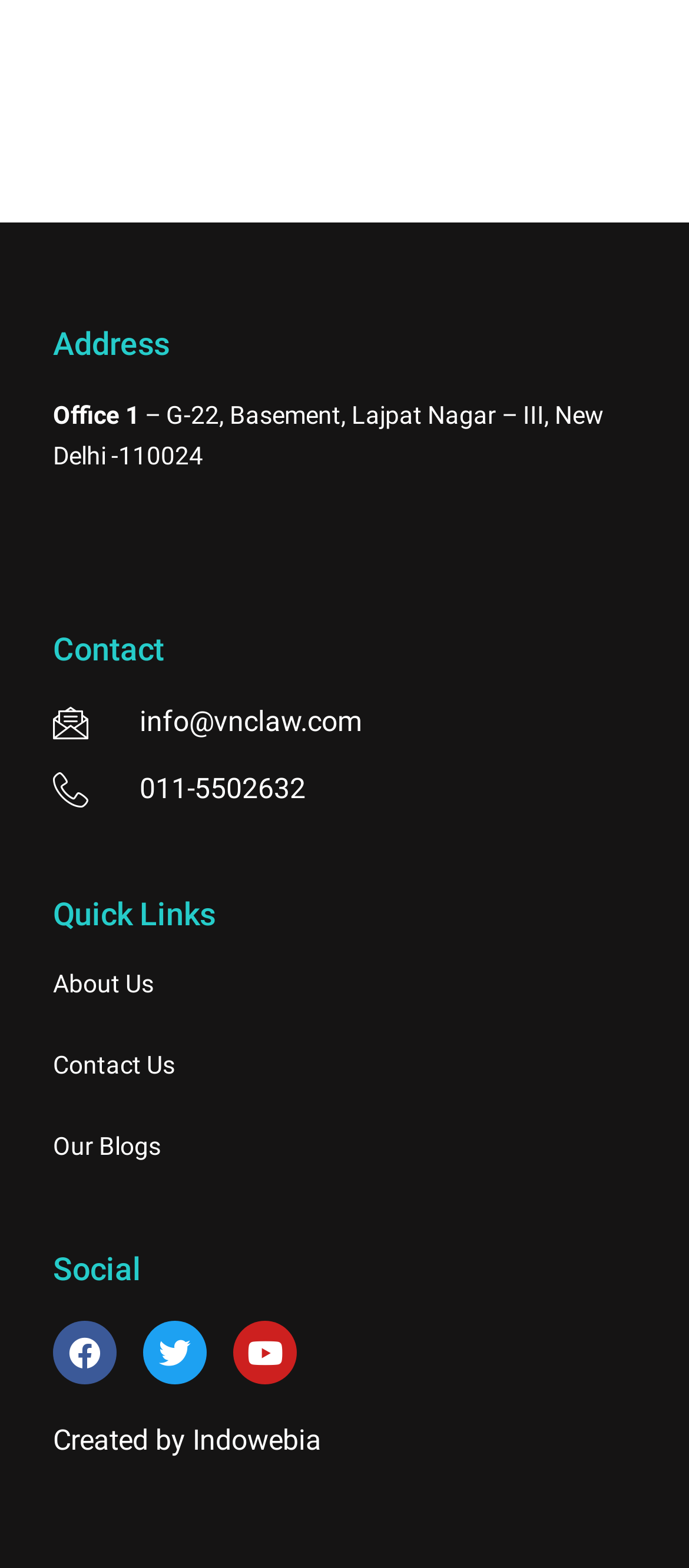How many social media links are there?
Provide an in-depth and detailed answer to the question.

I counted the number of social media links by looking at the links with icons (Facebook, Twitter, and Youtube) located below the 'Social' heading.